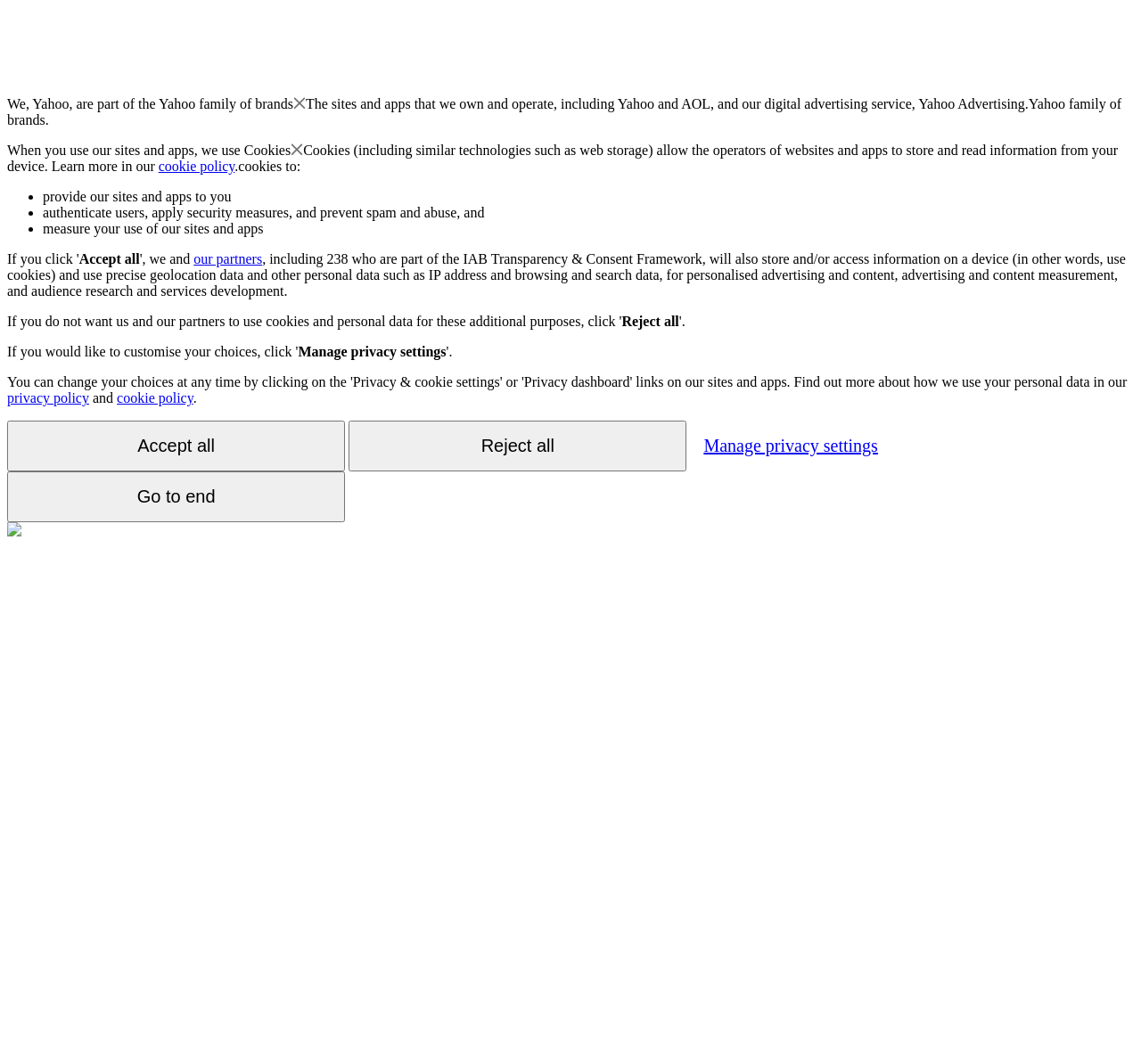What is the relationship between Yahoo and AOL?
Refer to the screenshot and deliver a thorough answer to the question presented.

According to the webpage, Yahoo and AOL are both part of the Yahoo family of brands, which means that they are owned and operated by the same company.